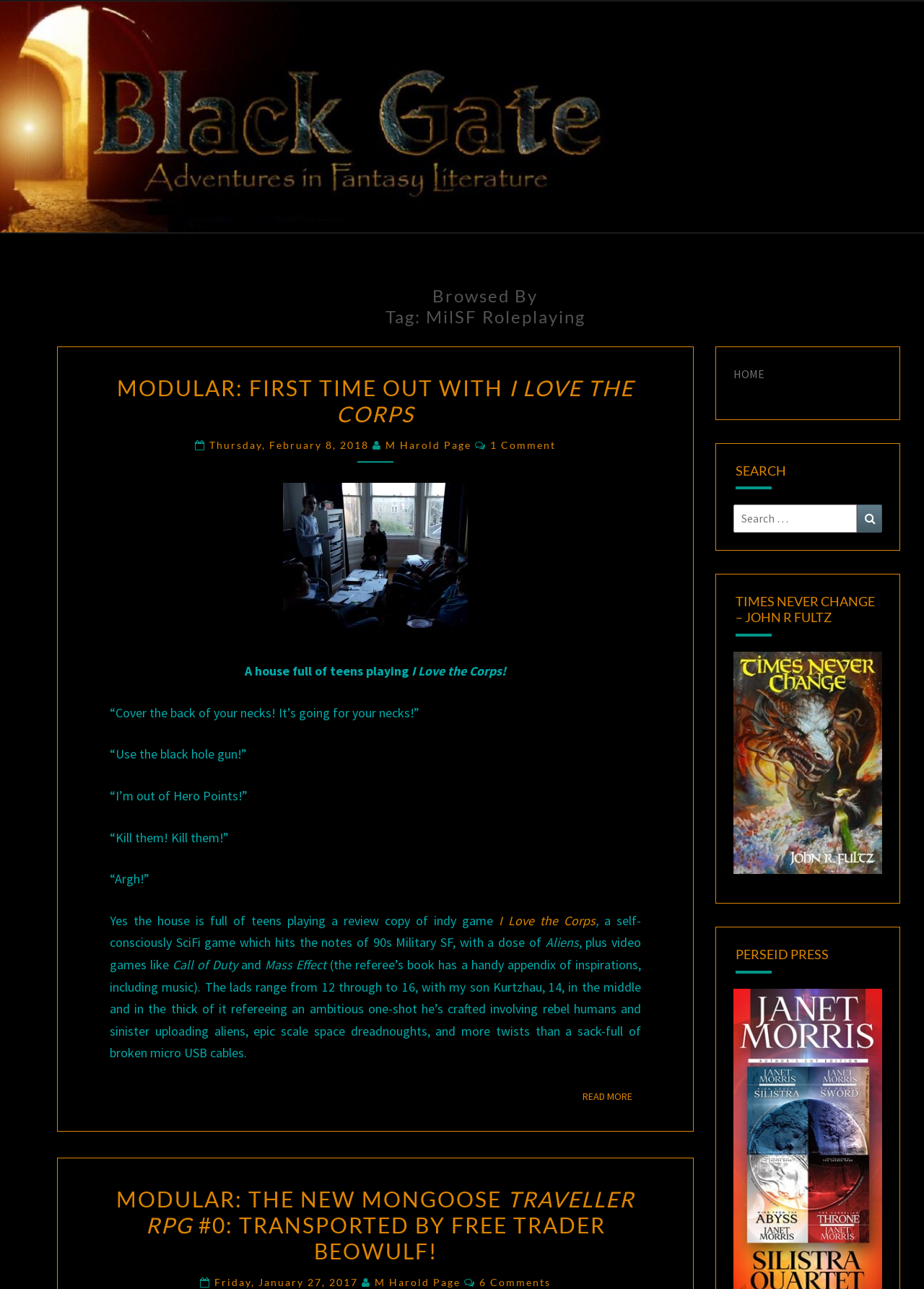Reply to the question below using a single word or brief phrase:
What is the name of the author of the first article?

M Harold Page